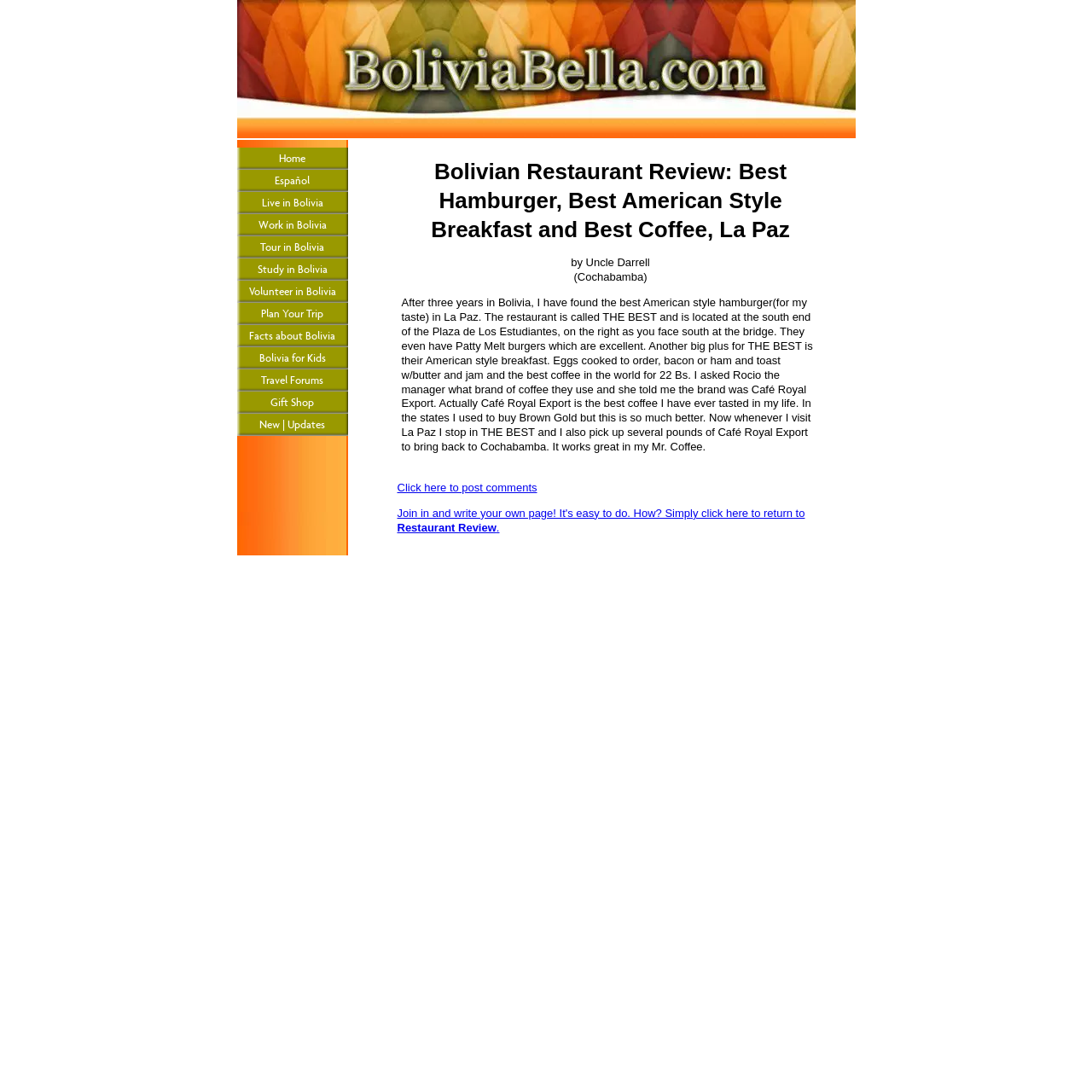Explain the features and main sections of the webpage comprehensively.

This webpage is a review of a Bolivian restaurant, specifically highlighting the best American-style hamburger and breakfast in La Paz. At the top of the page, there is a heading that reads "Bolivian Restaurant Review: Best Hamburger, Best American Style Breakfast and Best Coffee, La Paz". Below this heading, the author's name "Uncle Darrell" is mentioned, along with the location "Cochabamba" in parentheses.

The main content of the page is a review of the restaurant, which is called "THE BEST". The review describes the restaurant's location, its American-style hamburger options, including Patty Melt burgers, and its breakfast menu, which features eggs cooked to order, bacon or ham, and toast with butter and jam. The review also raves about the restaurant's coffee, which is made from Café Royal Export beans.

On the right side of the page, there are several links, including "Click here to post comments" and "Join in and write your own page! It's easy to do. How? Simply click here to return to Restaurant Review." At the top left corner of the page, there is a navigation menu with links to various sections of the website, including "Home", "Español", "Live in Bolivia", "Work in Bolivia", and others.